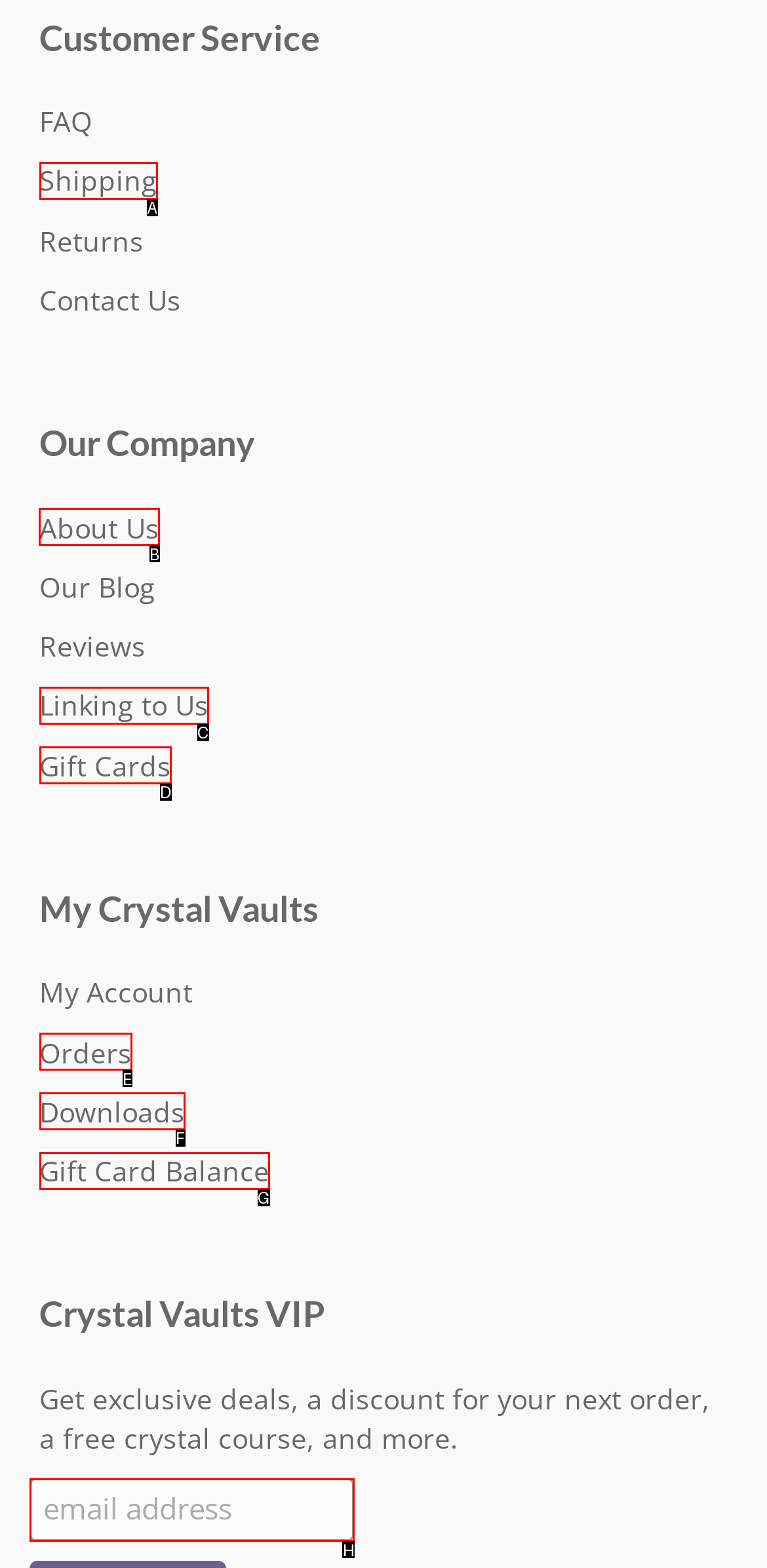Tell me the letter of the correct UI element to click for this instruction: Read About Us. Answer with the letter only.

B